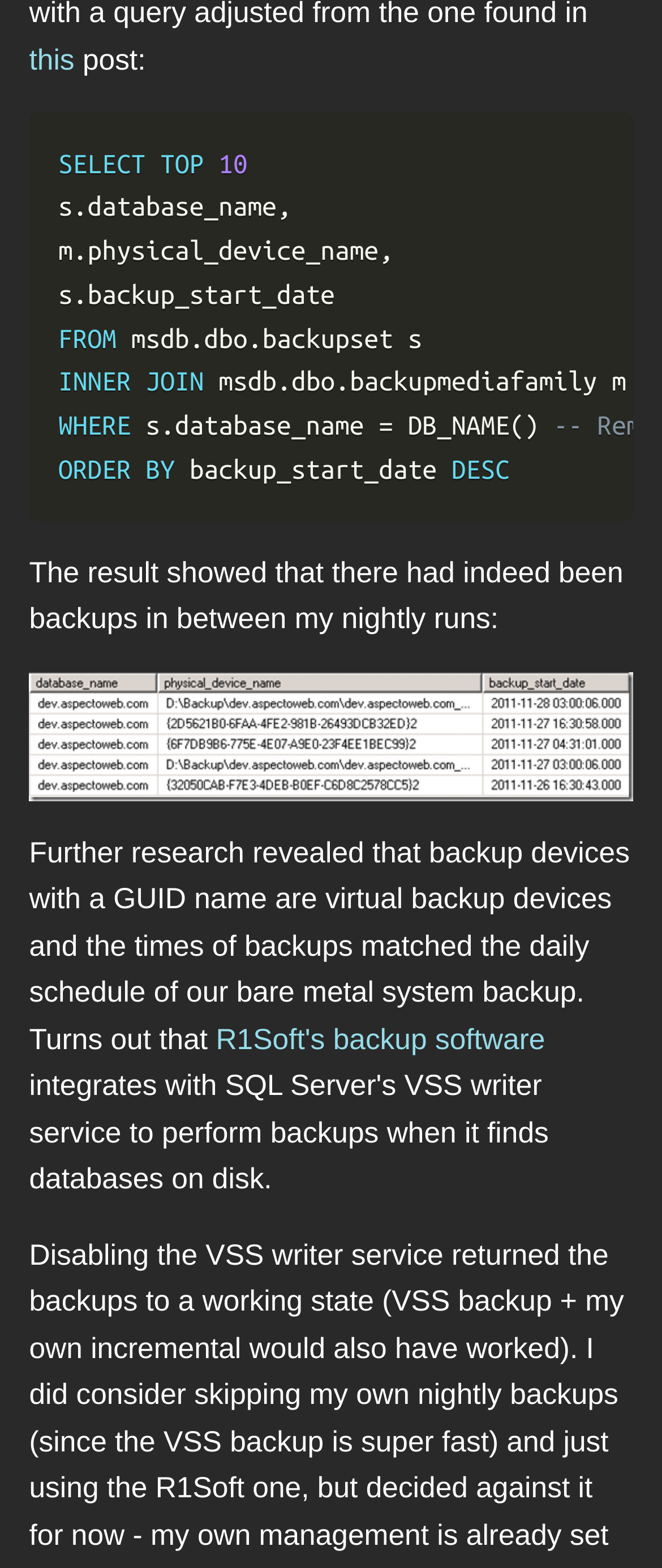What is the database name in the SQL query?
Look at the webpage screenshot and answer the question with a detailed explanation.

The database name is mentioned in the WHERE clause of the SQL query as 's.database_name = DB_NAME'.